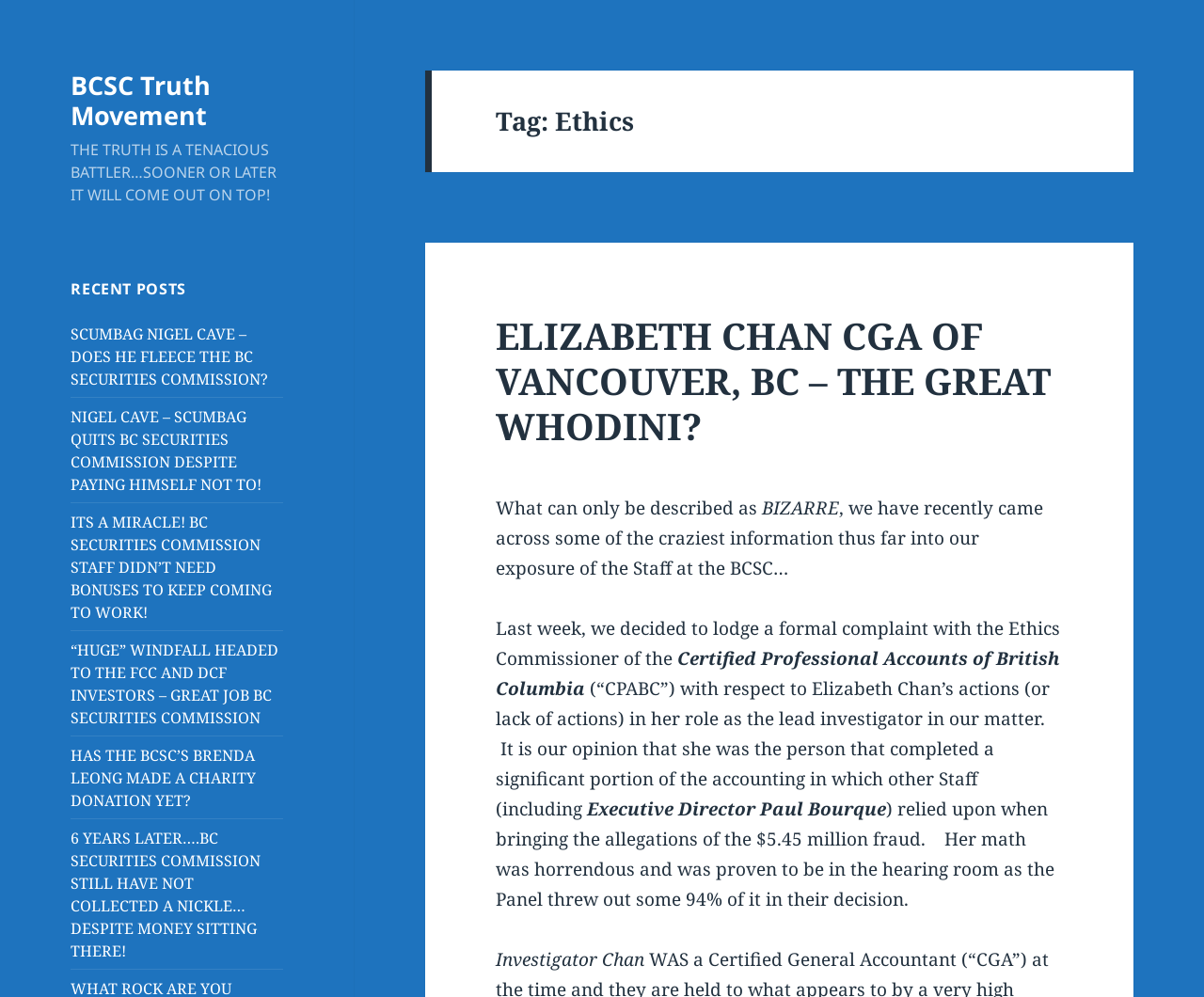Provide an in-depth caption for the elements present on the webpage.

The webpage is about the BCSC Truth Movement, focusing on ethics. At the top, there is a link to the BCSC Truth Movement. Below it, a quote is displayed: "THE TRUTH IS A TENACIOUS BATTLER…SOONER OR LATER IT WILL COME OUT ON TOP!" 

On the left side, there is a section titled "RECENT POSTS" with six links to different articles. The titles of these articles are critical of the BC Securities Commission, mentioning names like Nigel Cave and Brenda Leong, and discussing issues like bonuses and charity donations.

On the right side, there is a section with a heading "Tag: Ethics". Below it, there is a heading "ELIZABETH CHAN CGA OF VANCOUVER, BC – THE GREAT WHODINI?" followed by a link to an article with the same title. The article discusses Elizabeth Chan, an investigator at the BCSC, and her role in a fraud case. The text describes her math as "horrendous" and mentions that a significant portion of her work was thrown out in a hearing room. The article also mentions Executive Director Paul Bourque and his reliance on Chan's work.